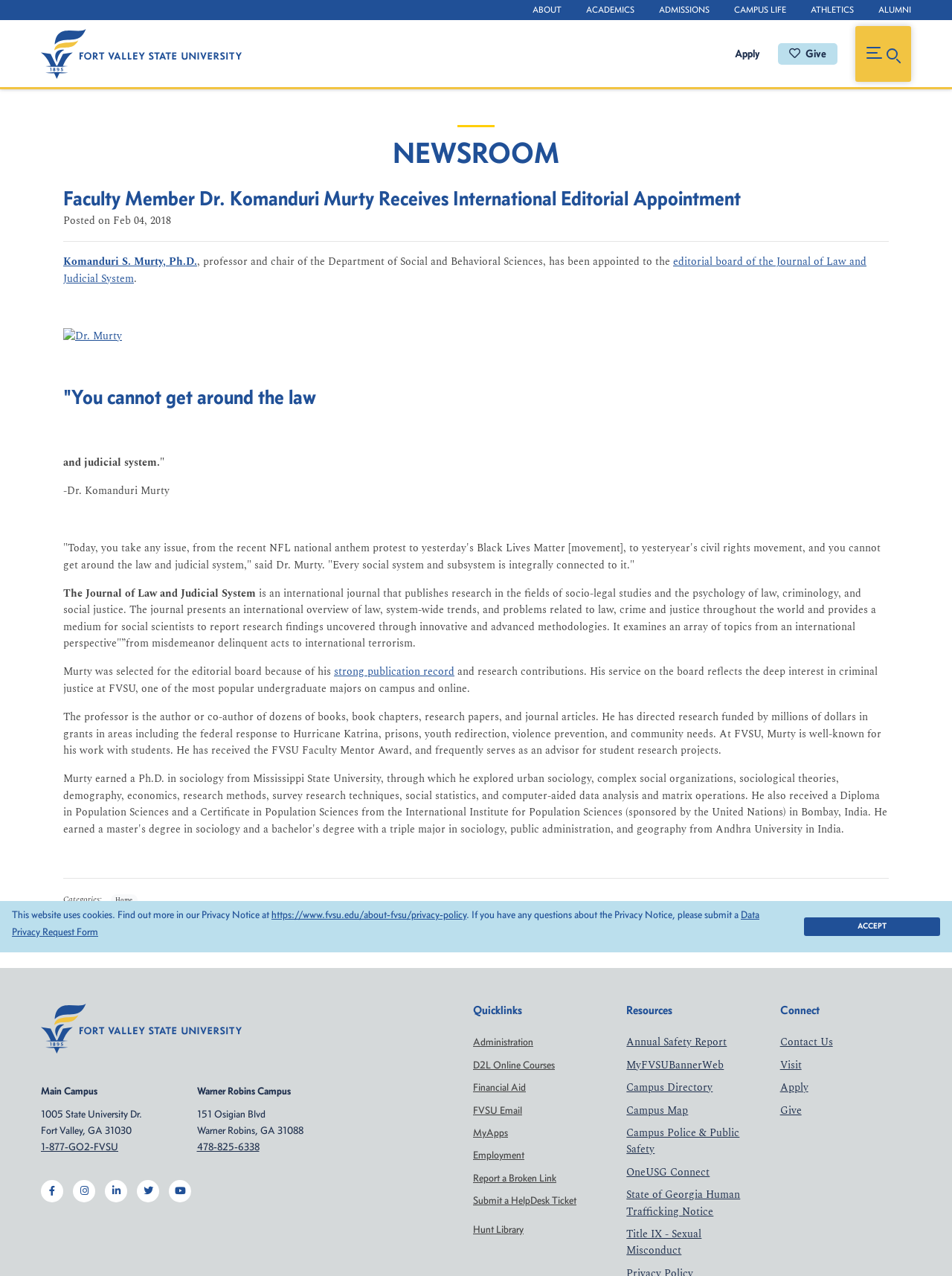Please provide a one-word or short phrase answer to the question:
What is the name of the journal Dr. Murty is appointed to?

Journal of Law and Judicial System